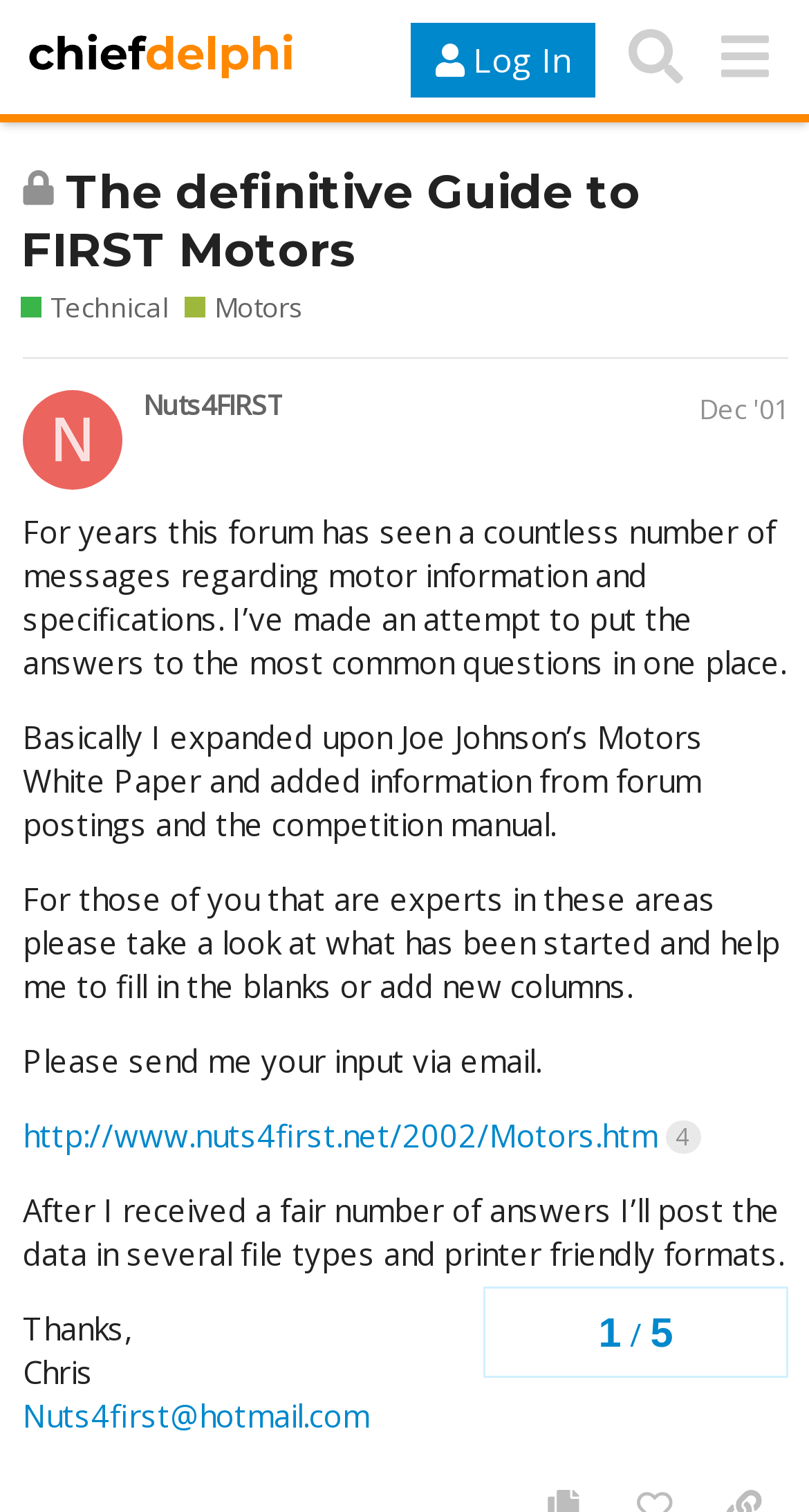Based on the image, provide a detailed and complete answer to the question: 
Who is the author of the post?

The author of the post is Chris, as indicated by the text 'Thanks, Chris' at the bottom of the webpage.